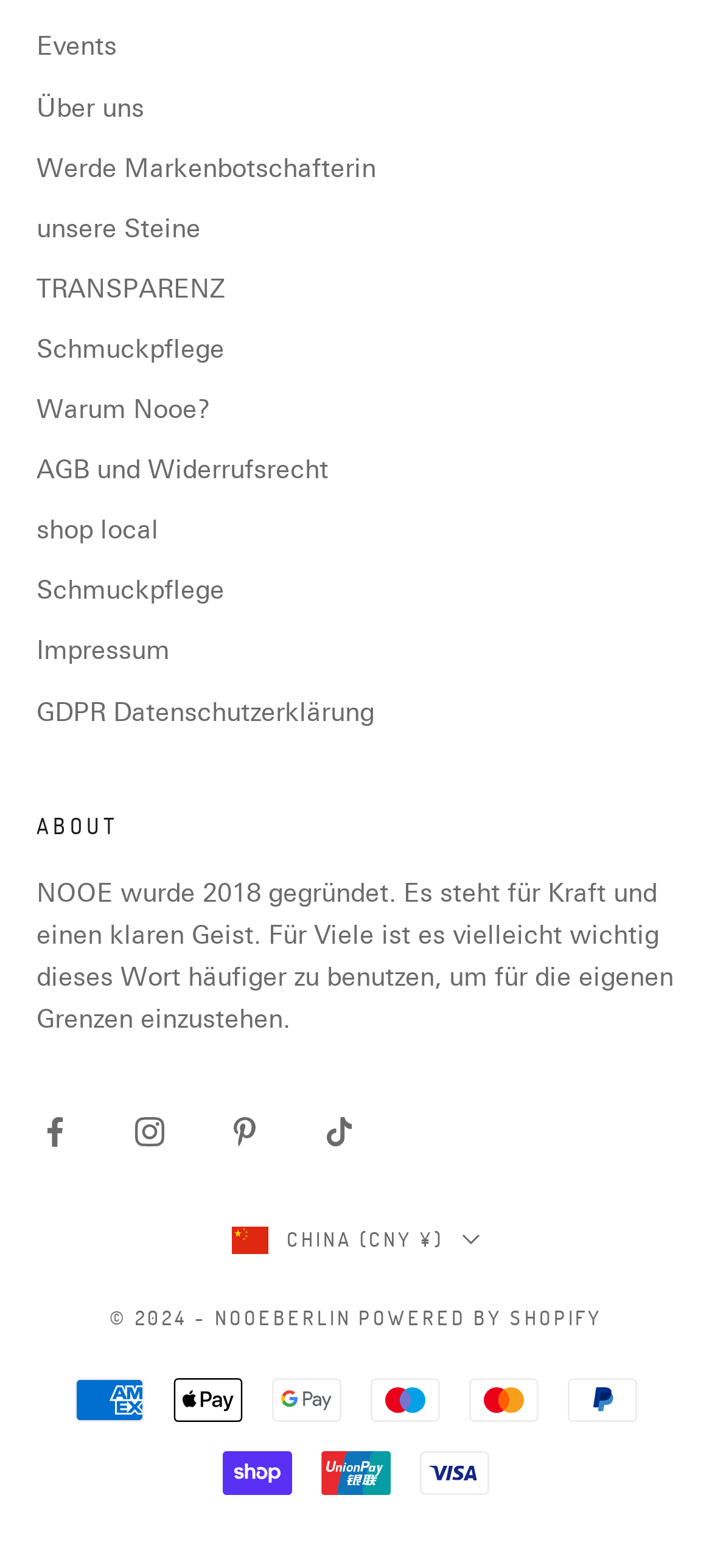Please specify the bounding box coordinates of the clickable region to carry out the following instruction: "Follow NOOE on Facebook". The coordinates should be four float numbers between 0 and 1, in the format [left, top, right, bottom].

[0.051, 0.711, 0.103, 0.734]